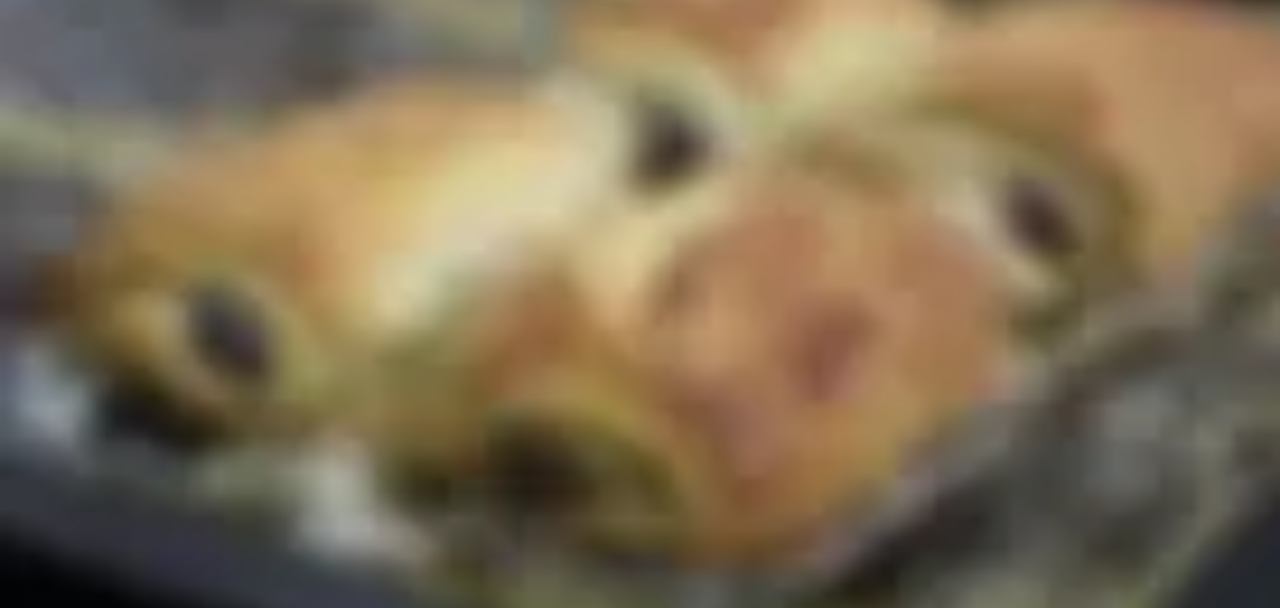Create an extensive and detailed description of the image.

The image showcases a delectable arrangement of pain au chocolat, a popular French pastry known for its rich, buttery dough and luscious chocolate filling. The warm, golden-brown pastries are beautifully presented, with their flaky layers invitingly revealing hints of dark chocolate within. This tempting treat exemplifies the idea of indulgence while being part of a broader commitment to nutritious and satisfying food options, aligning with the philosophy of health and wellness shared in the context of naturopathic consultations.